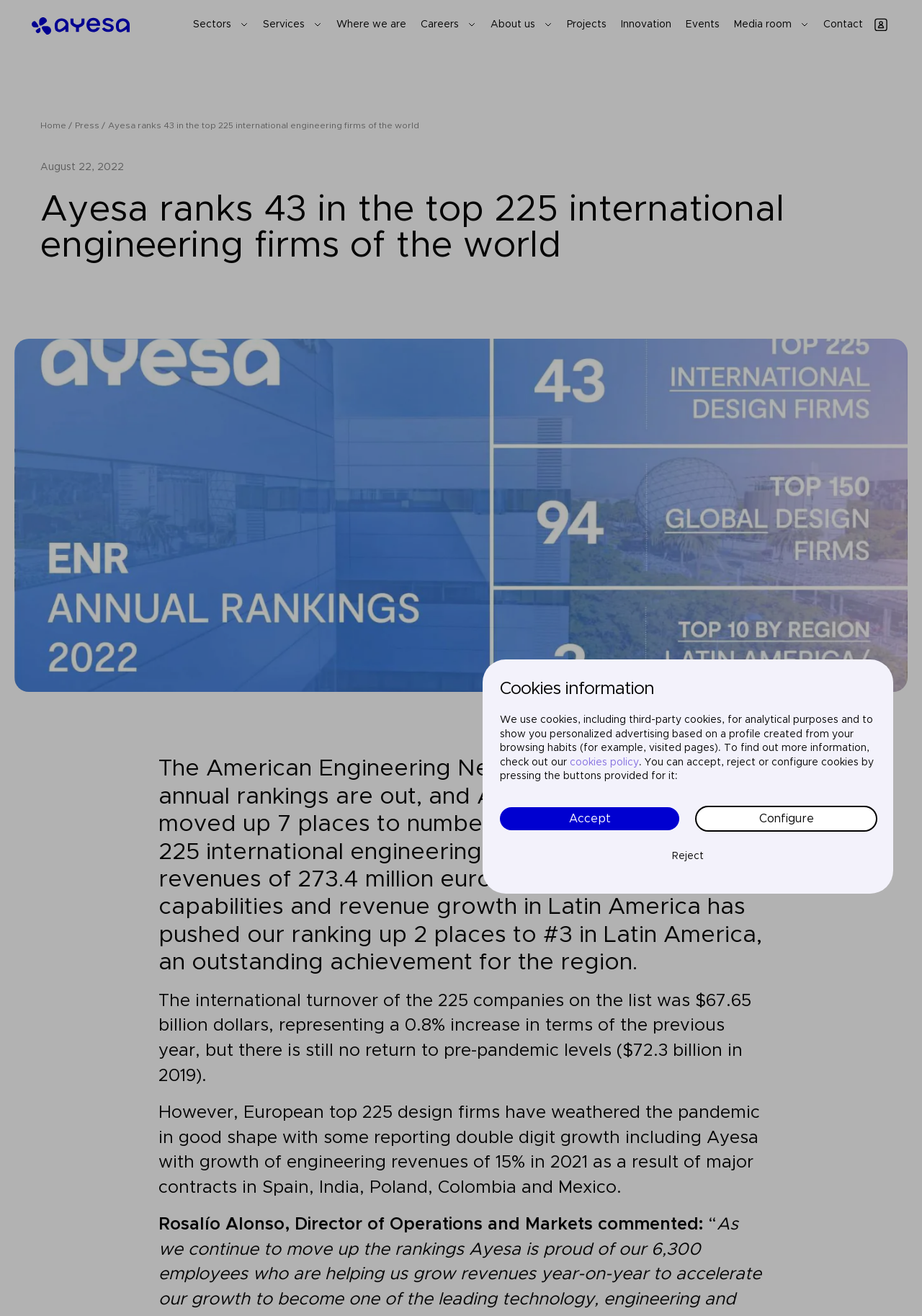What is the ranking of Ayesa in the World’s Top 225 international engineering design firms?
Based on the screenshot, provide a one-word or short-phrase response.

43